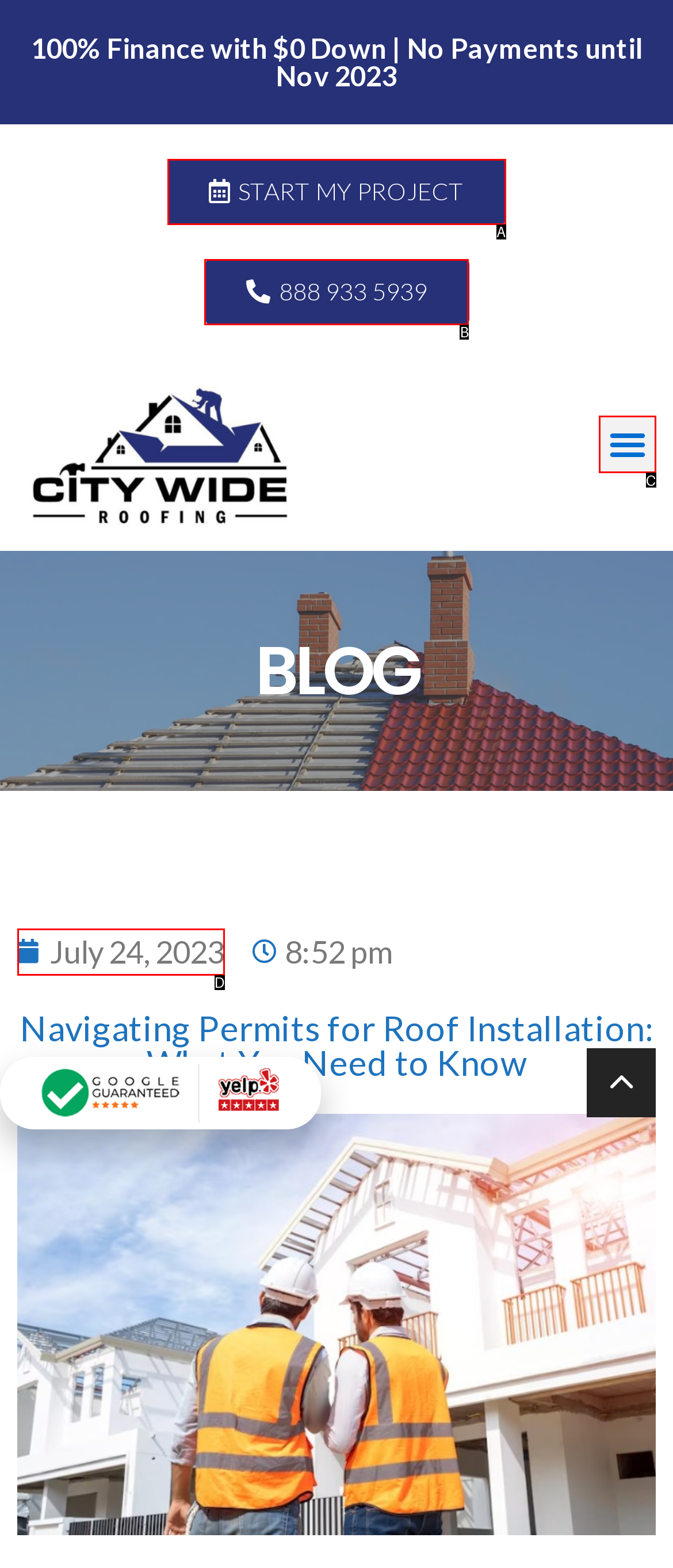Determine which HTML element matches the given description: July 24, 2023. Provide the corresponding option's letter directly.

D